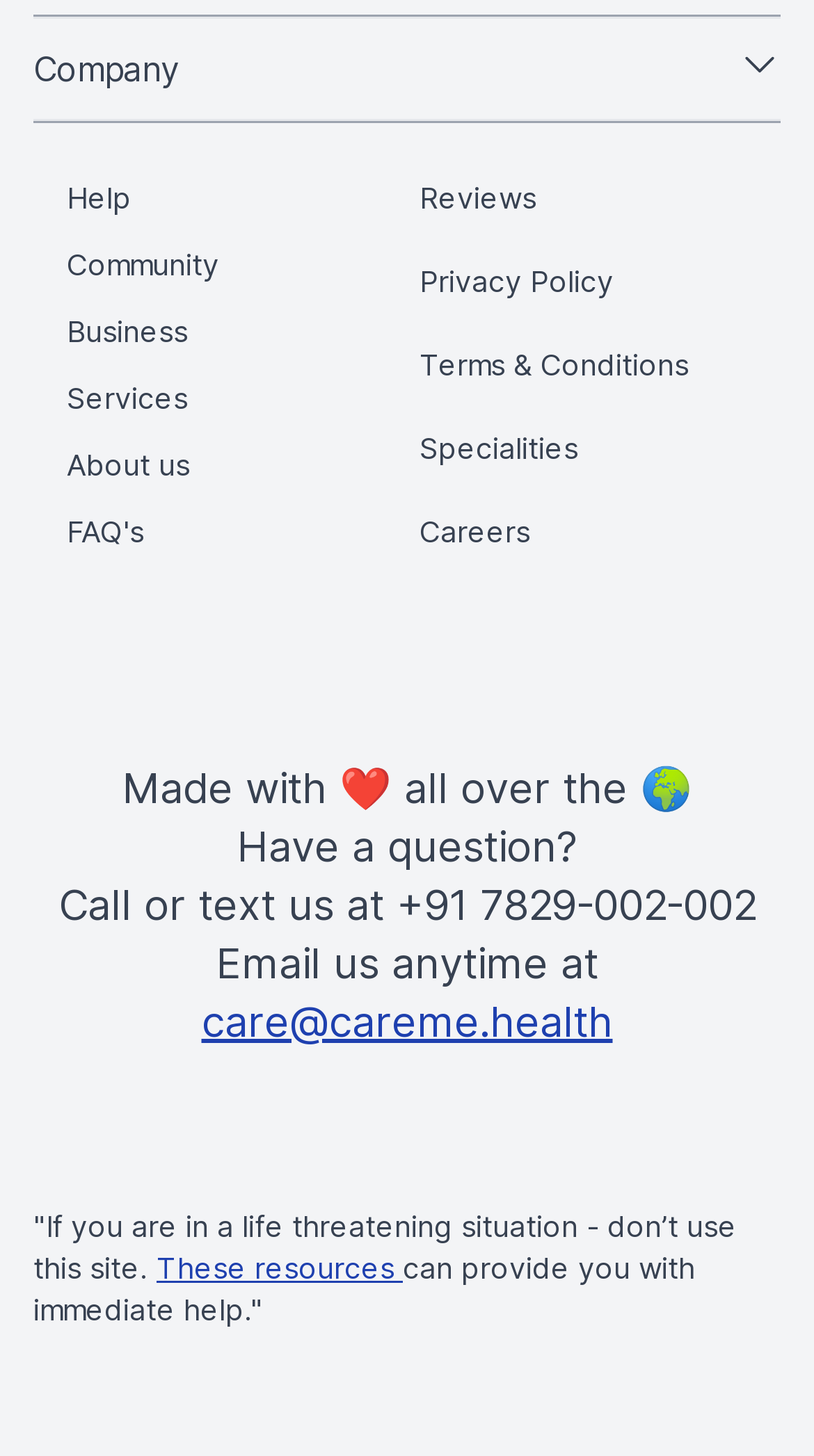Please specify the bounding box coordinates of the clickable section necessary to execute the following command: "Click the Company button".

[0.041, 0.011, 0.959, 0.083]